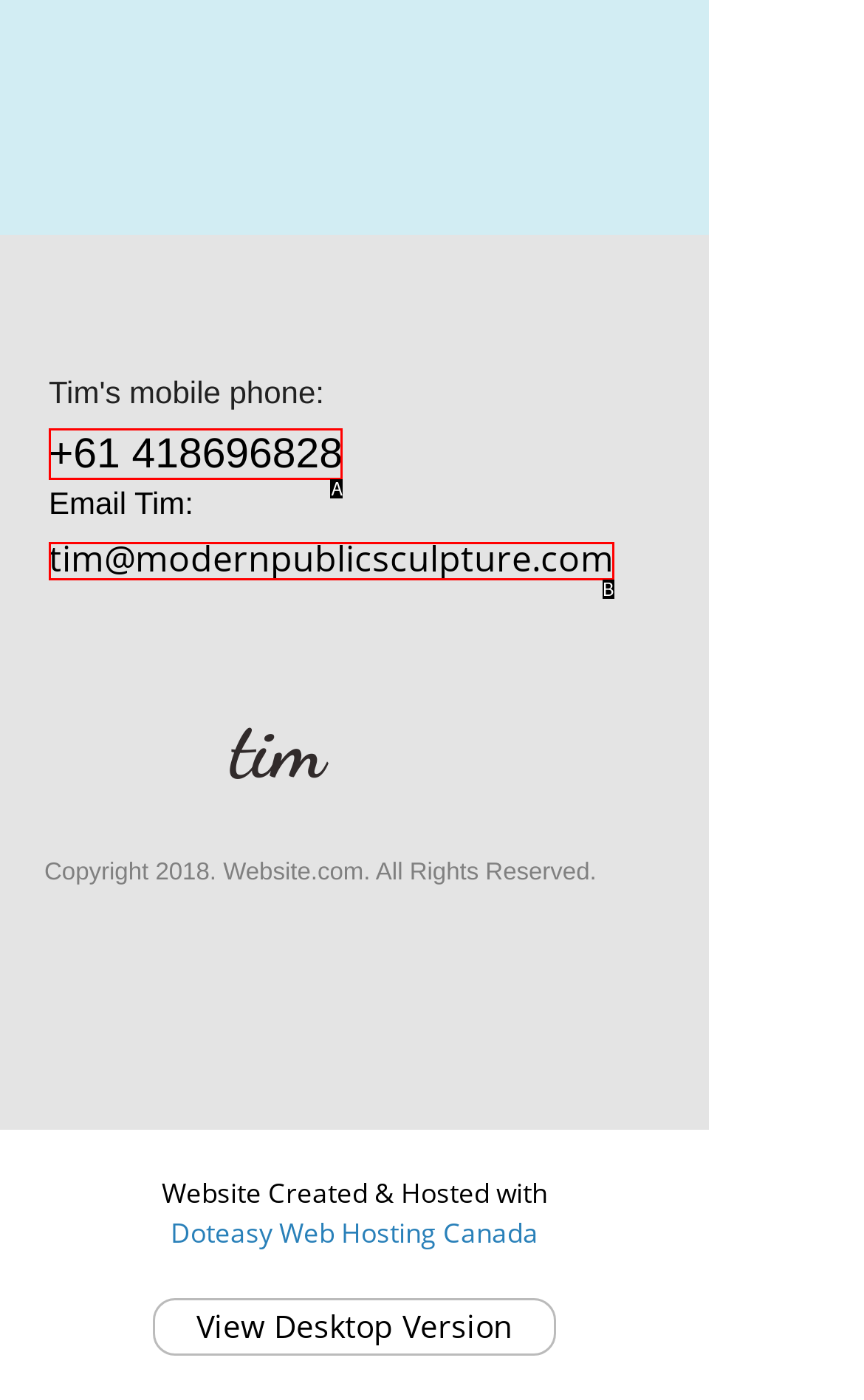Identify the option that corresponds to the given description: +61 418696828. Reply with the letter of the chosen option directly.

A